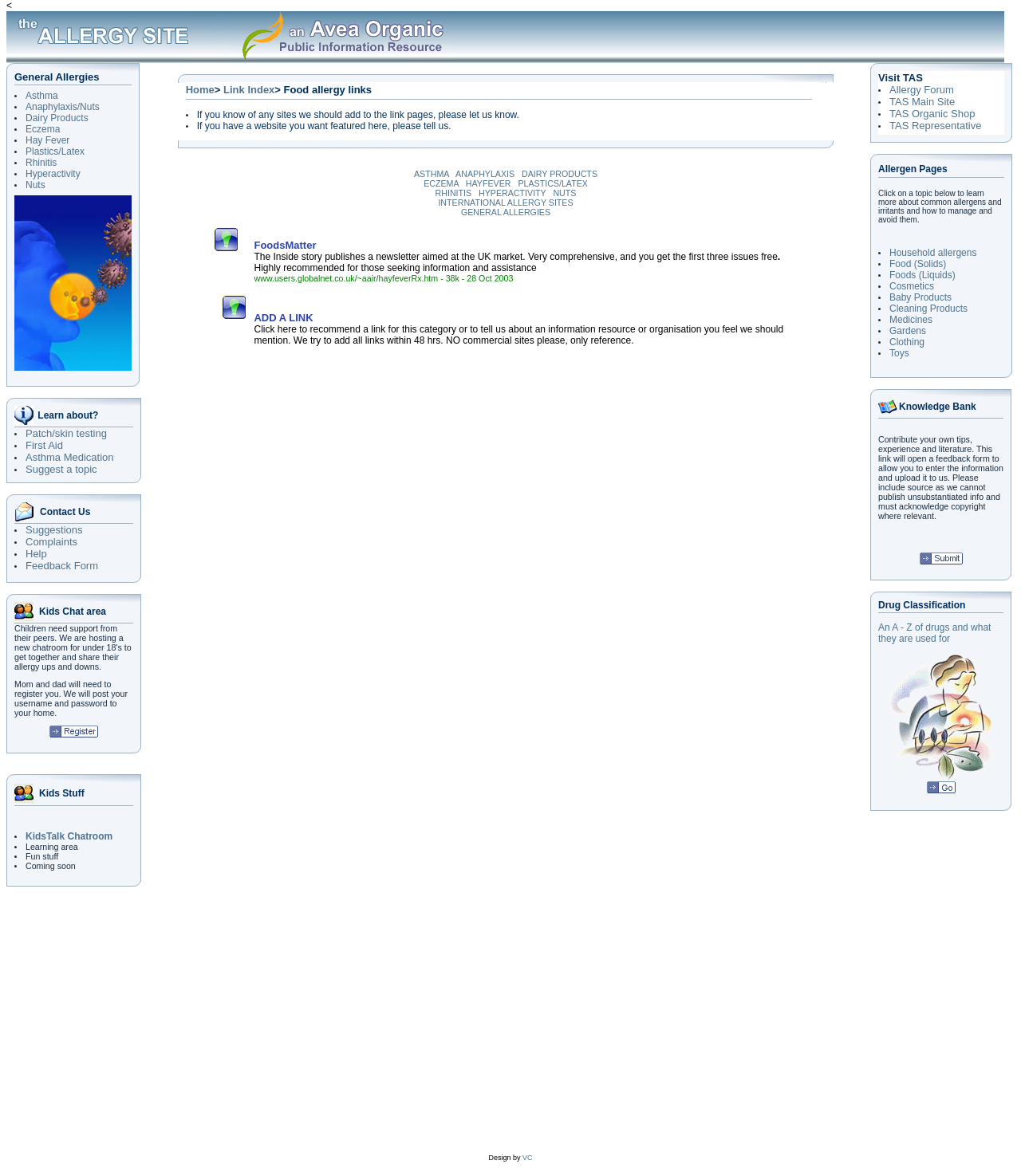Could you please study the image and provide a detailed answer to the question:
What is the first general allergy listed?

The webpage has a table with general allergies listed. The first row of the table has a gridcell with the text 'General Allergies' and the first gridcell in the next row has the text 'Asthma' which is the first general allergy listed.